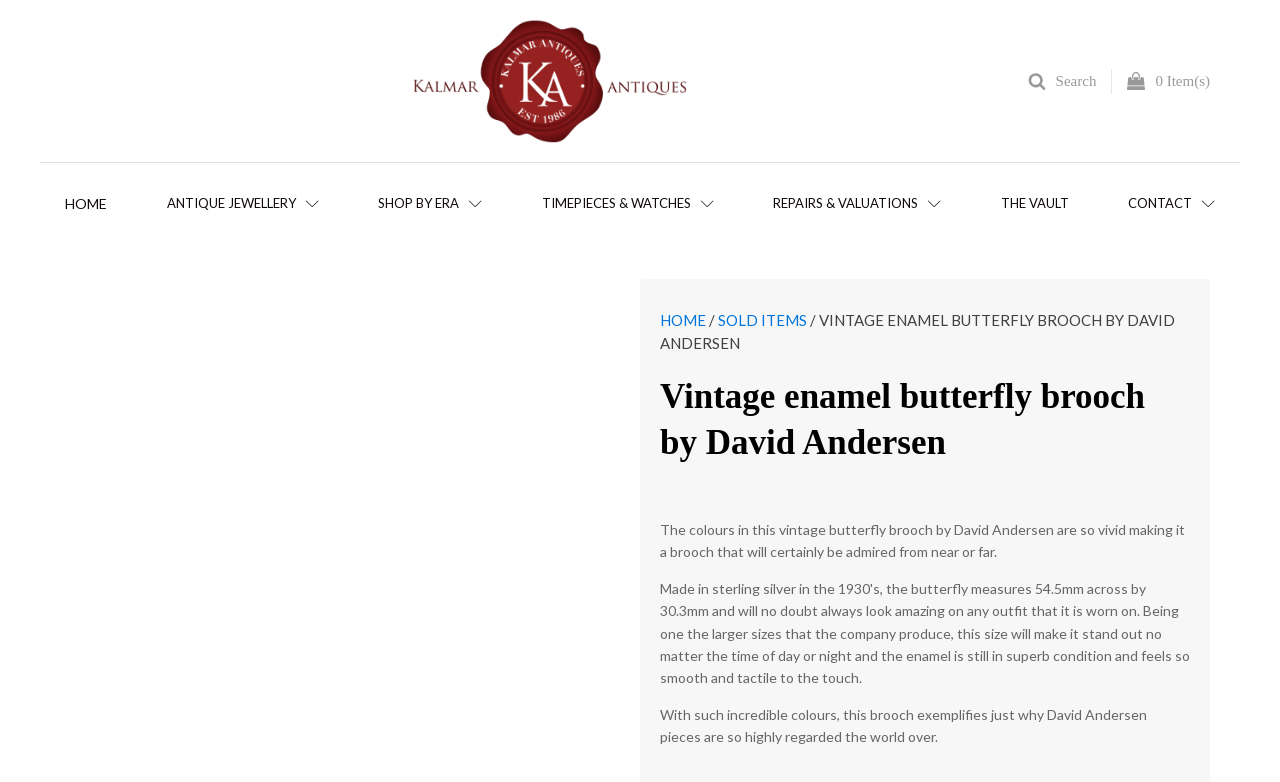Determine the bounding box coordinates of the region that needs to be clicked to achieve the task: "Go to HOME page".

[0.043, 0.234, 0.091, 0.293]